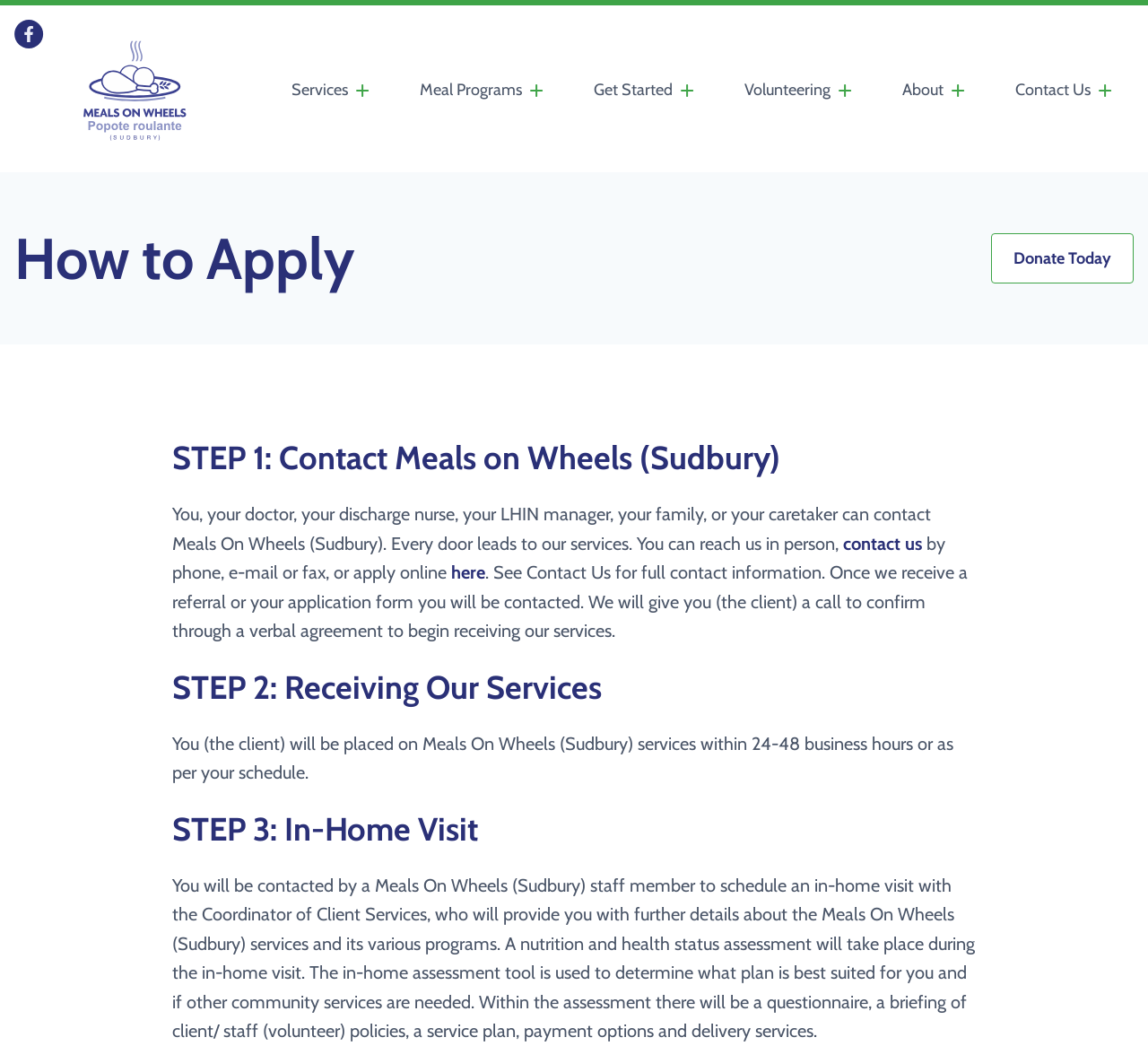Highlight the bounding box coordinates of the region I should click on to meet the following instruction: "Donate Today".

[0.863, 0.223, 0.988, 0.271]